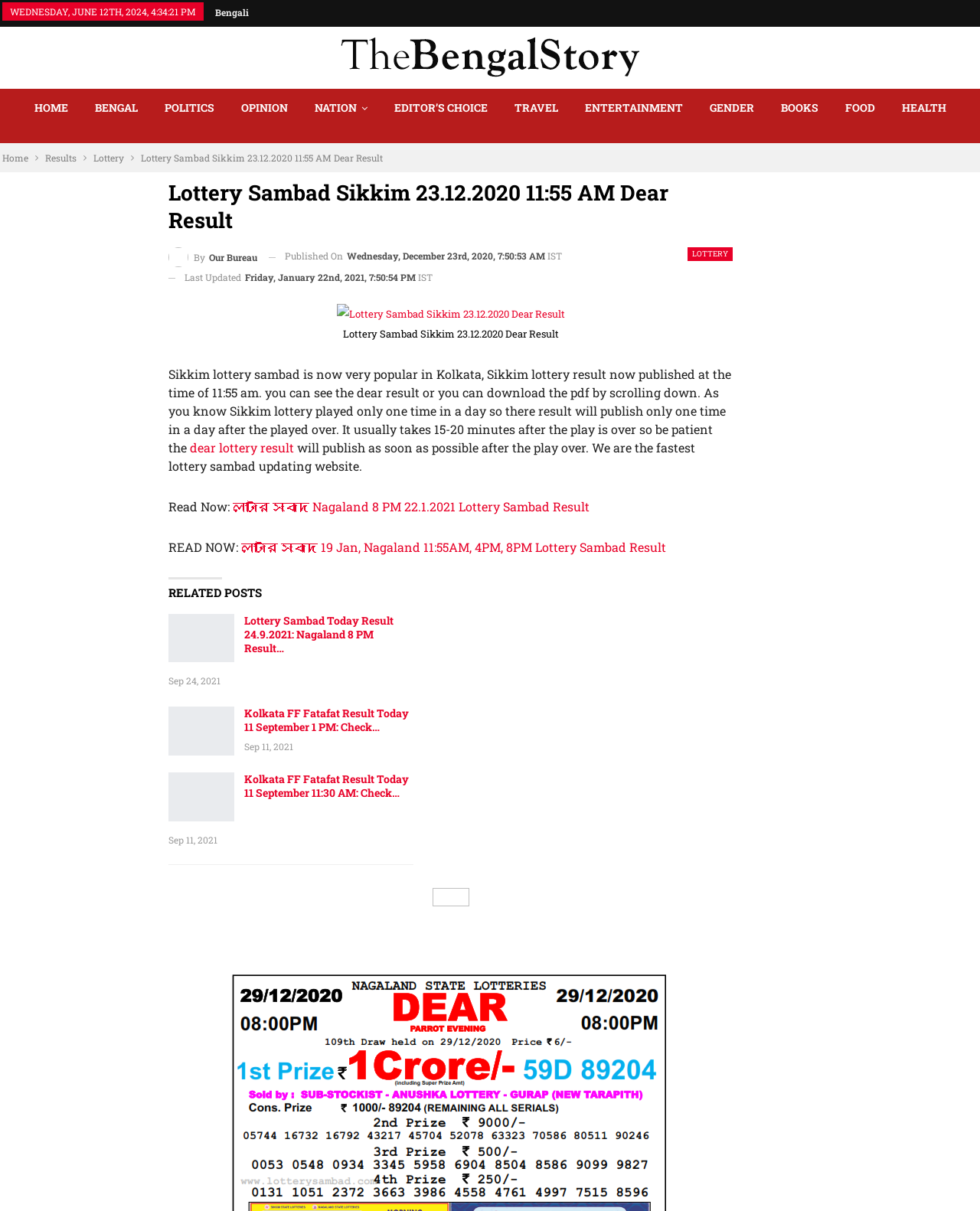What is the current date and time?
Examine the image closely and answer the question with as much detail as possible.

I found the current date and time by looking at the top of the webpage, where it is displayed as 'WEDNESDAY, JUNE 12TH, 2024, 4:34:21 PM'.